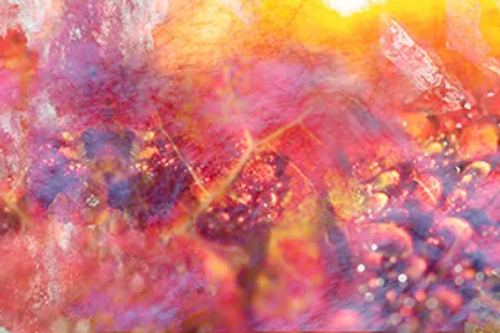Refer to the image and provide a thorough answer to this question:
What is the material of the artwork's frame?

According to the caption, the artwork is printed on canvas and framed in white board, which indicates that the frame is made of white board material.